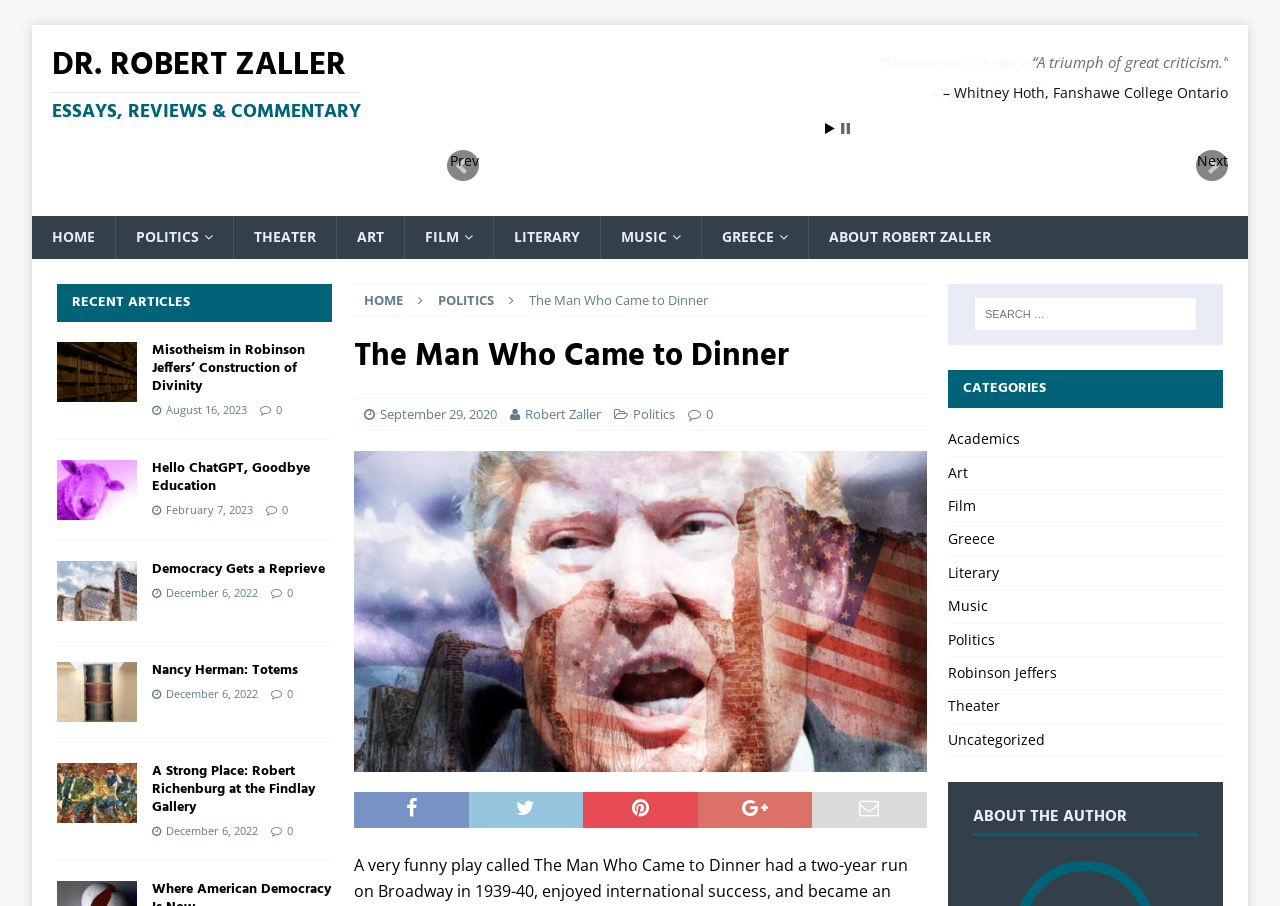Answer the question below with a single word or a brief phrase: 
How many categories are listed on the webpage?

11